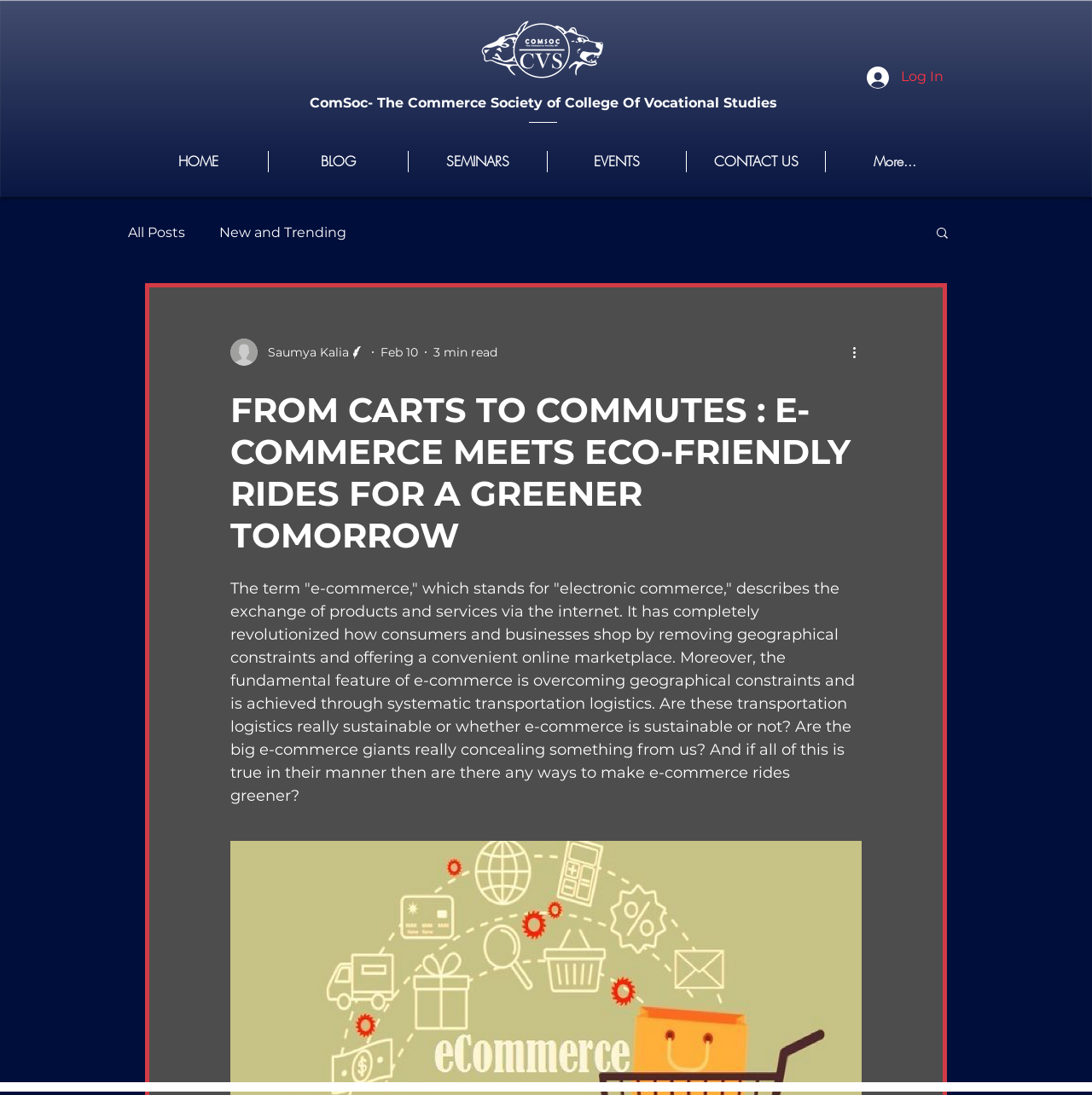Identify the bounding box coordinates for the region to click in order to carry out this instruction: "Read the blog post FROM CARTS TO COMMUTES : E-COMMERCE MEETS ECO-FRIENDLY RIDES FOR A GREENER TOMORROW". Provide the coordinates using four float numbers between 0 and 1, formatted as [left, top, right, bottom].

[0.211, 0.355, 0.789, 0.508]